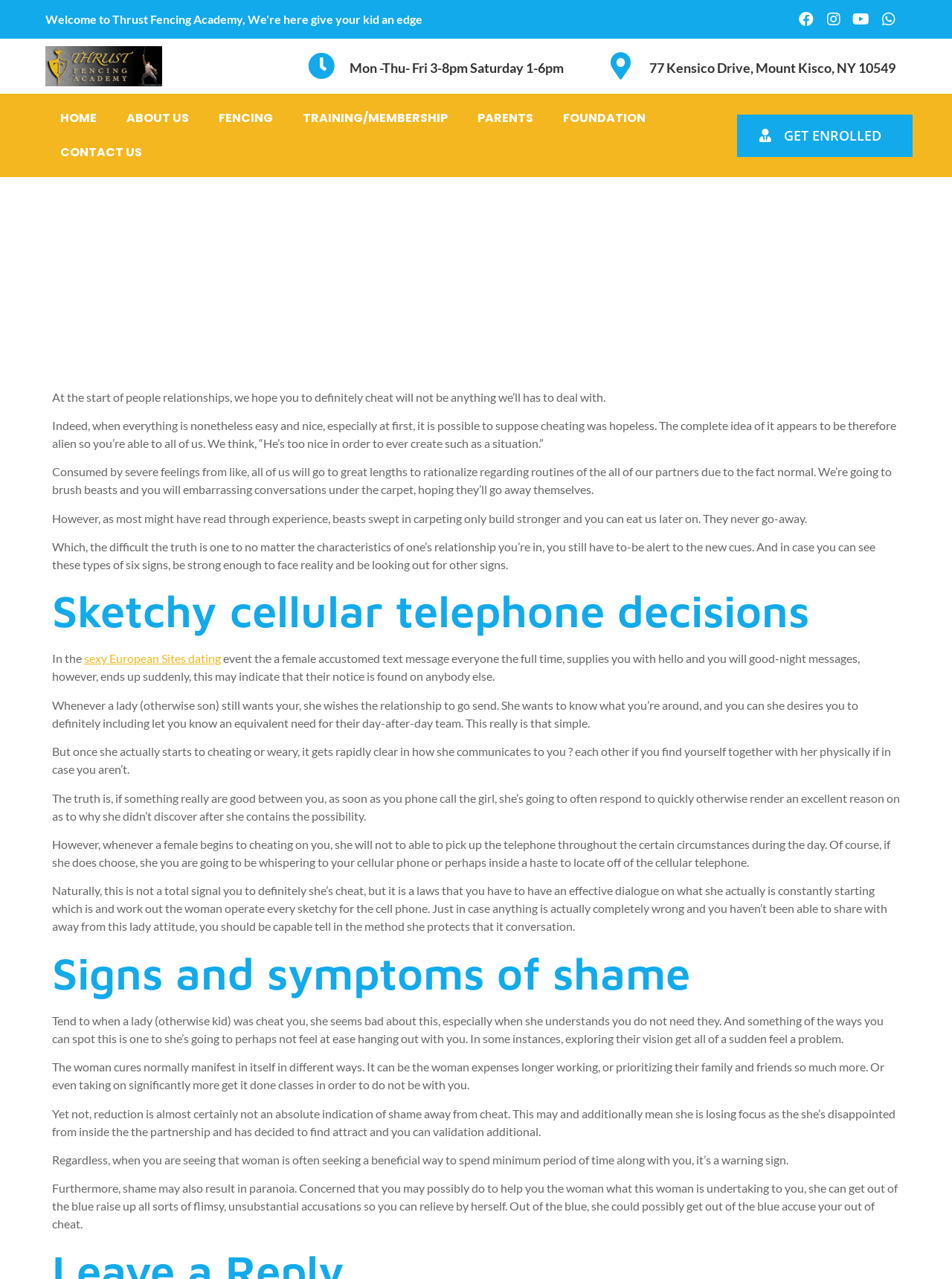Explain the webpage's design and content in an elaborate manner.

This webpage appears to be a blog post or article from the Thrust Fencing Academy, with a focus on relationships and signs of cheating. At the top of the page, there is a heading that welcomes visitors to the academy and provides contact information. Below this, there are several links to different sections of the website, including "HOME", "ABOUT US", "FENCING", and more.

The main content of the page is an article titled "6 Surefire Cues The Lady Try Cheating (Otherwise Dropping Attention)". The article is divided into several sections, each with a heading that summarizes the topic. The text is written in a conversational tone and provides advice and insights on how to recognize signs of cheating in a relationship.

The article begins by discussing how people often rationalize their partner's behavior and brush off suspicious signs, but emphasizes the importance of being aware of potential cues. It then goes on to describe six signs that may indicate a partner is cheating, including sketchy phone behavior, signs of shame, and changes in communication patterns.

Throughout the article, there are several paragraphs of text that provide detailed explanations and examples of each sign. The text is accompanied by a few headings that break up the content and provide a clear structure to the article.

At the bottom of the page, there is a call-to-action button that encourages readers to "GET ENROLLED", likely for a course or program related to relationships or personal development. Overall, the webpage has a clean and organized layout, with a clear focus on providing informative content to readers.